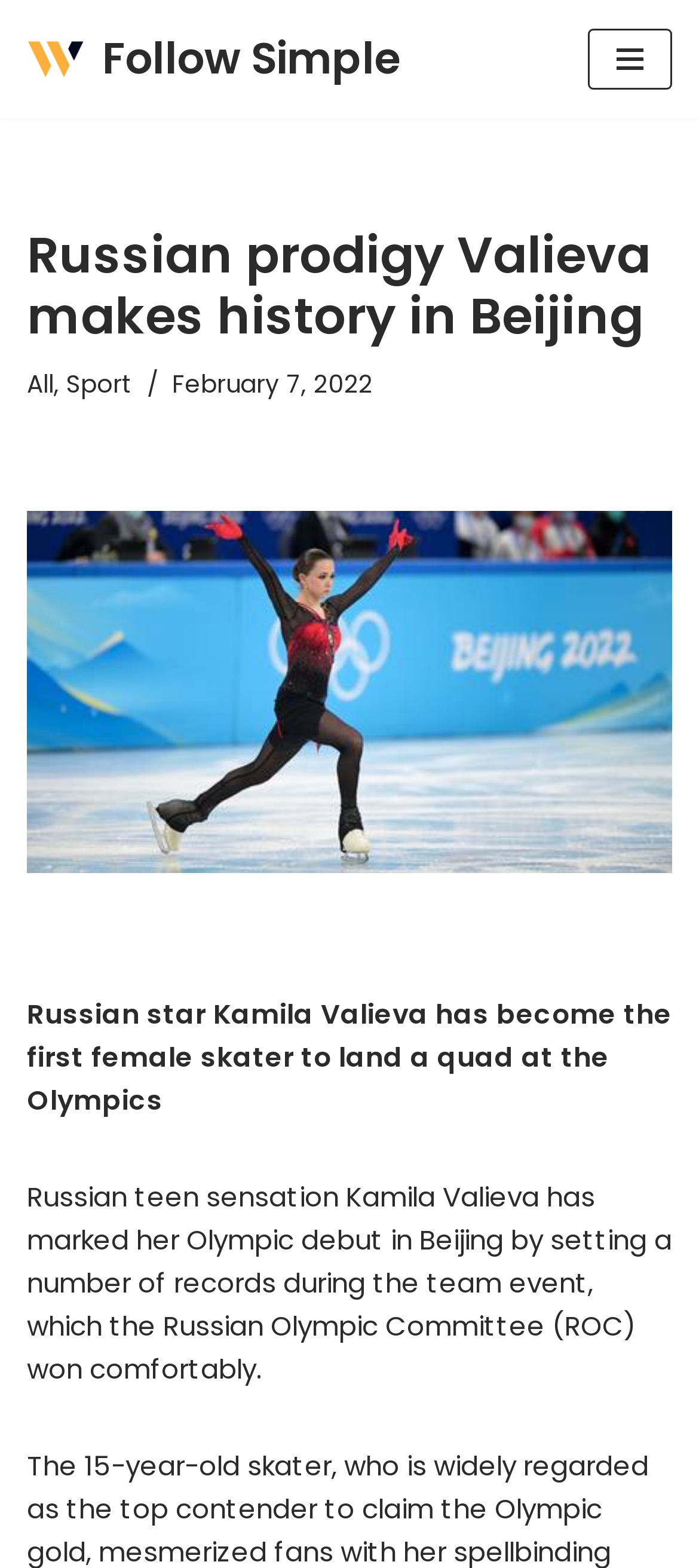Refer to the image and provide an in-depth answer to the question:
What is the name of the navigation menu button?

From the webpage, we can see that the button element on the top right corner is labeled as 'Navigation Menu', which allows users to access the navigation menu.